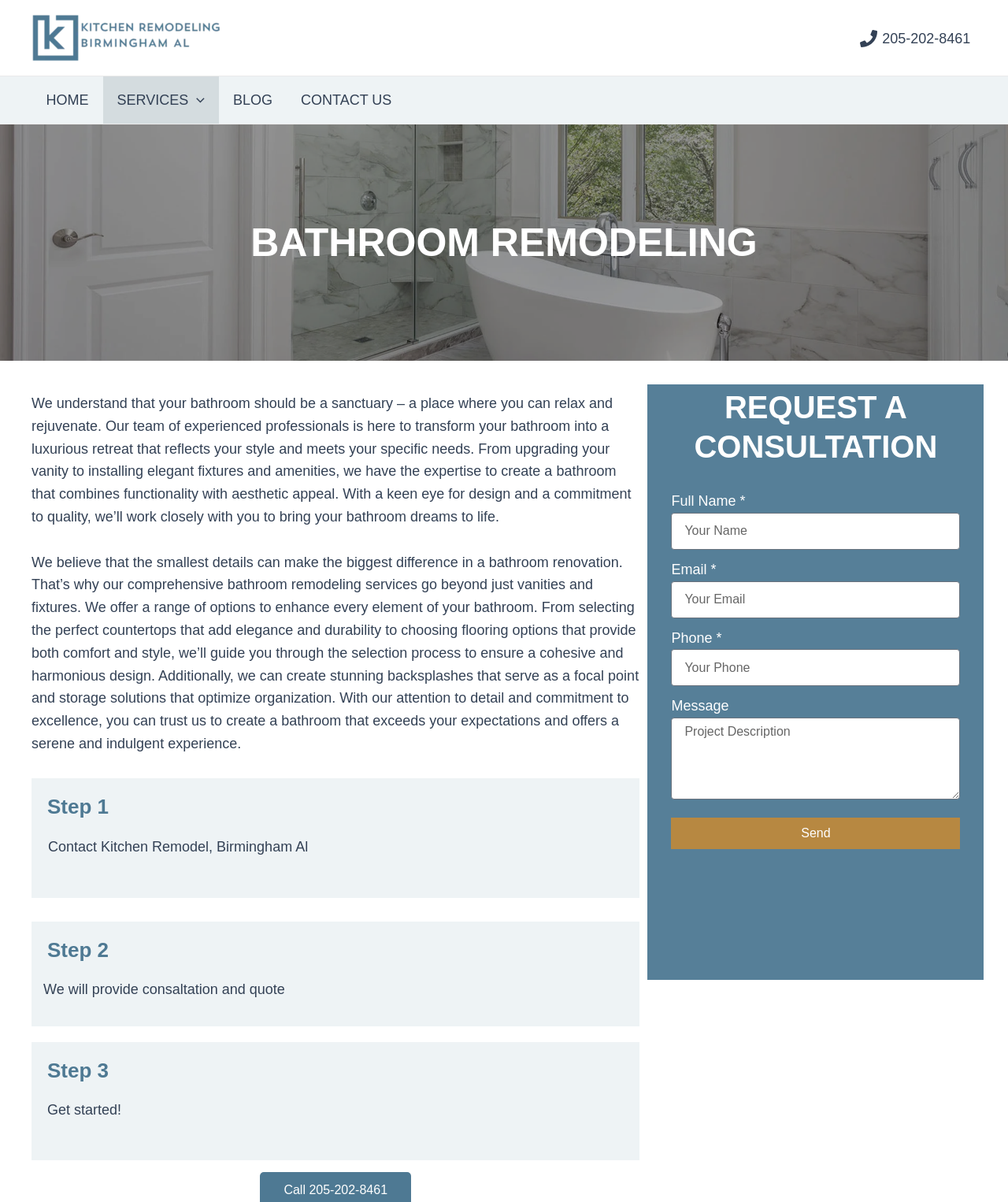Answer the following inquiry with a single word or phrase:
What is the company's phone number?

205-202-8461